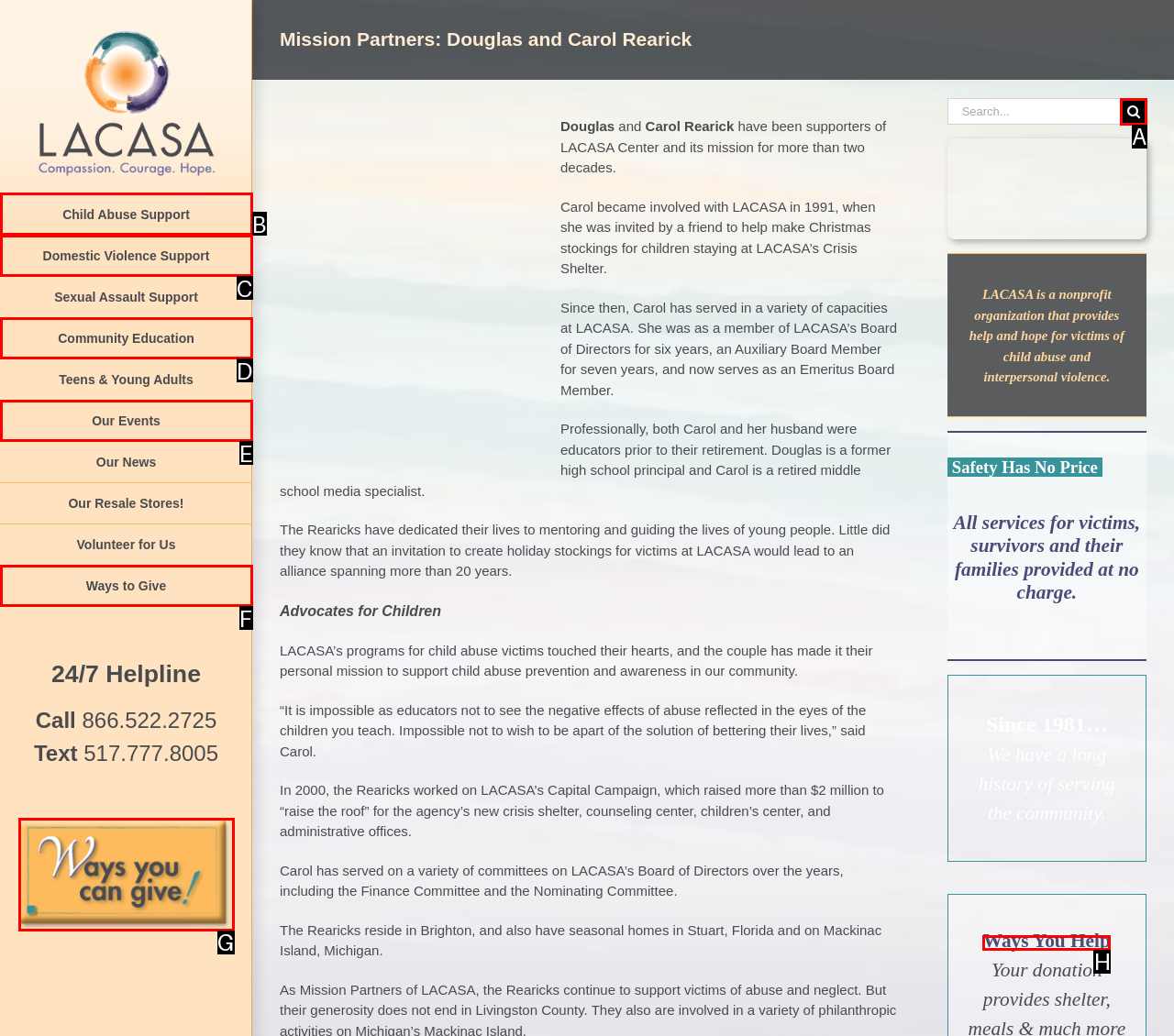Determine which option fits the following description: aria-label="Search" value=""
Answer with the corresponding option's letter directly.

A